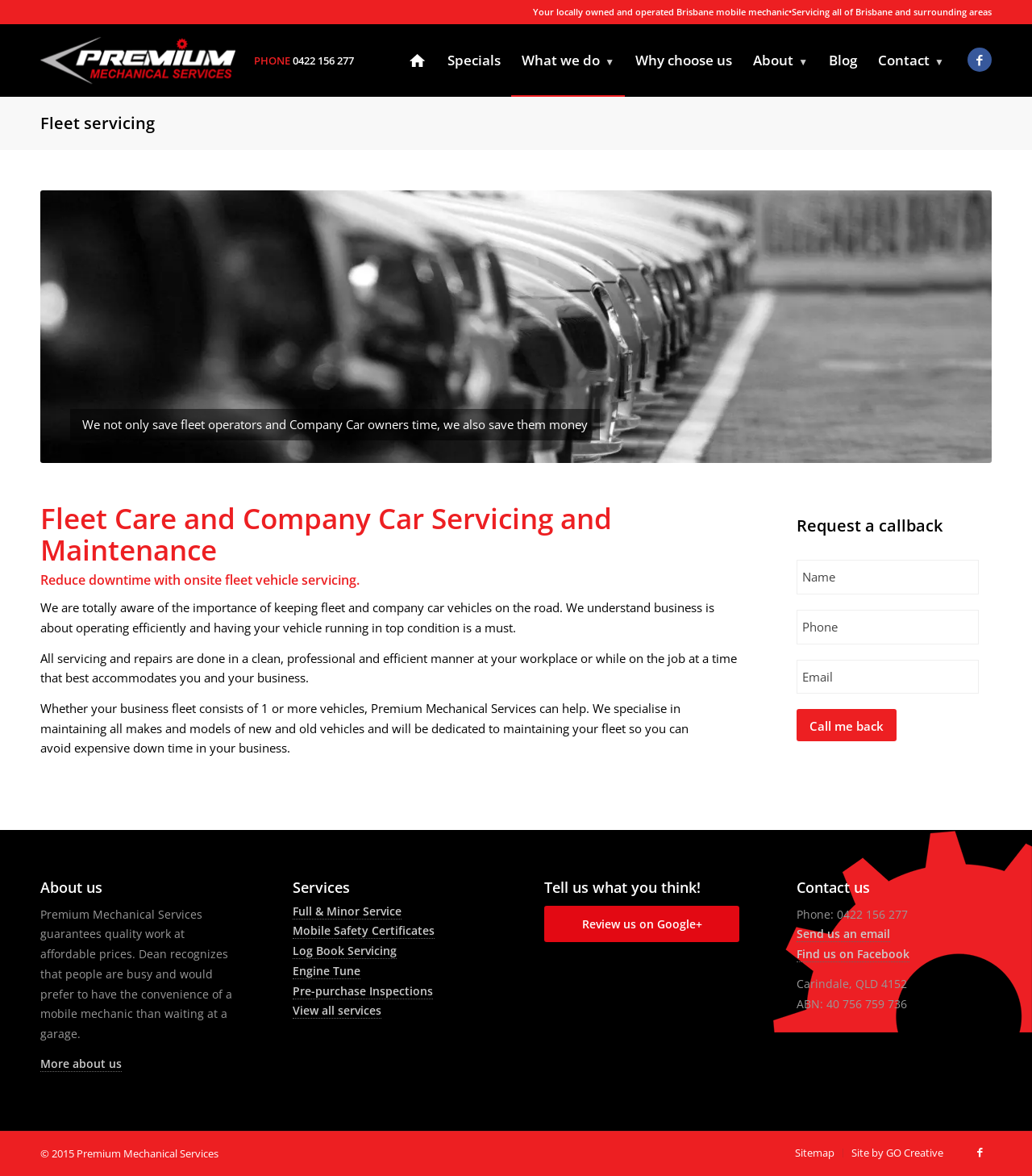What type of vehicles does Premium Mechanical Services specialize in?
Based on the image, answer the question with as much detail as possible.

I found this information by reading the static text element that says 'We specialise in maintaining all makes and models of new and old vehicles and will be dedicated to maintaining your fleet so you can avoid expensive down time in your business.'